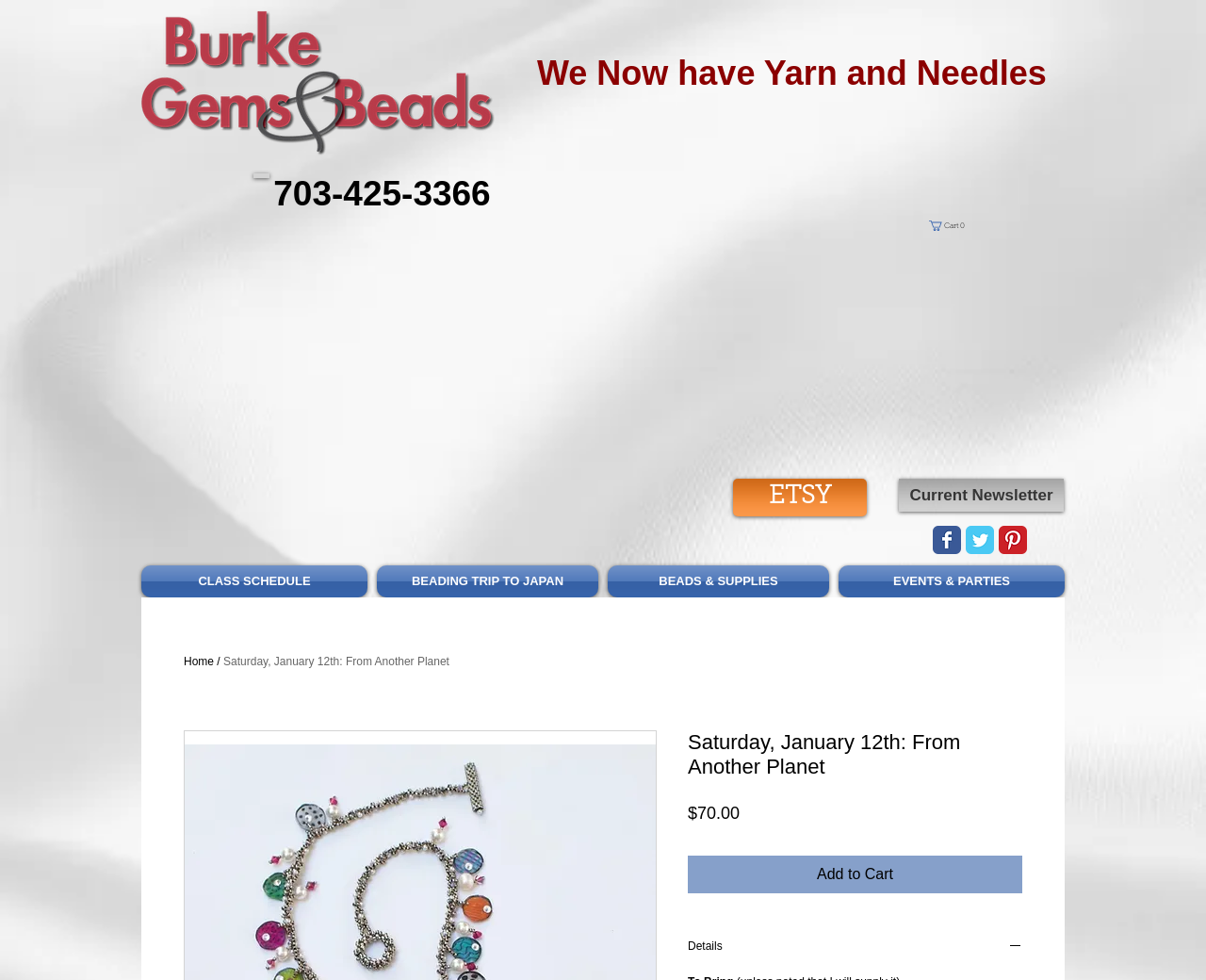Based on the description "Cart0", find the bounding box of the specified UI element.

[0.77, 0.225, 0.803, 0.236]